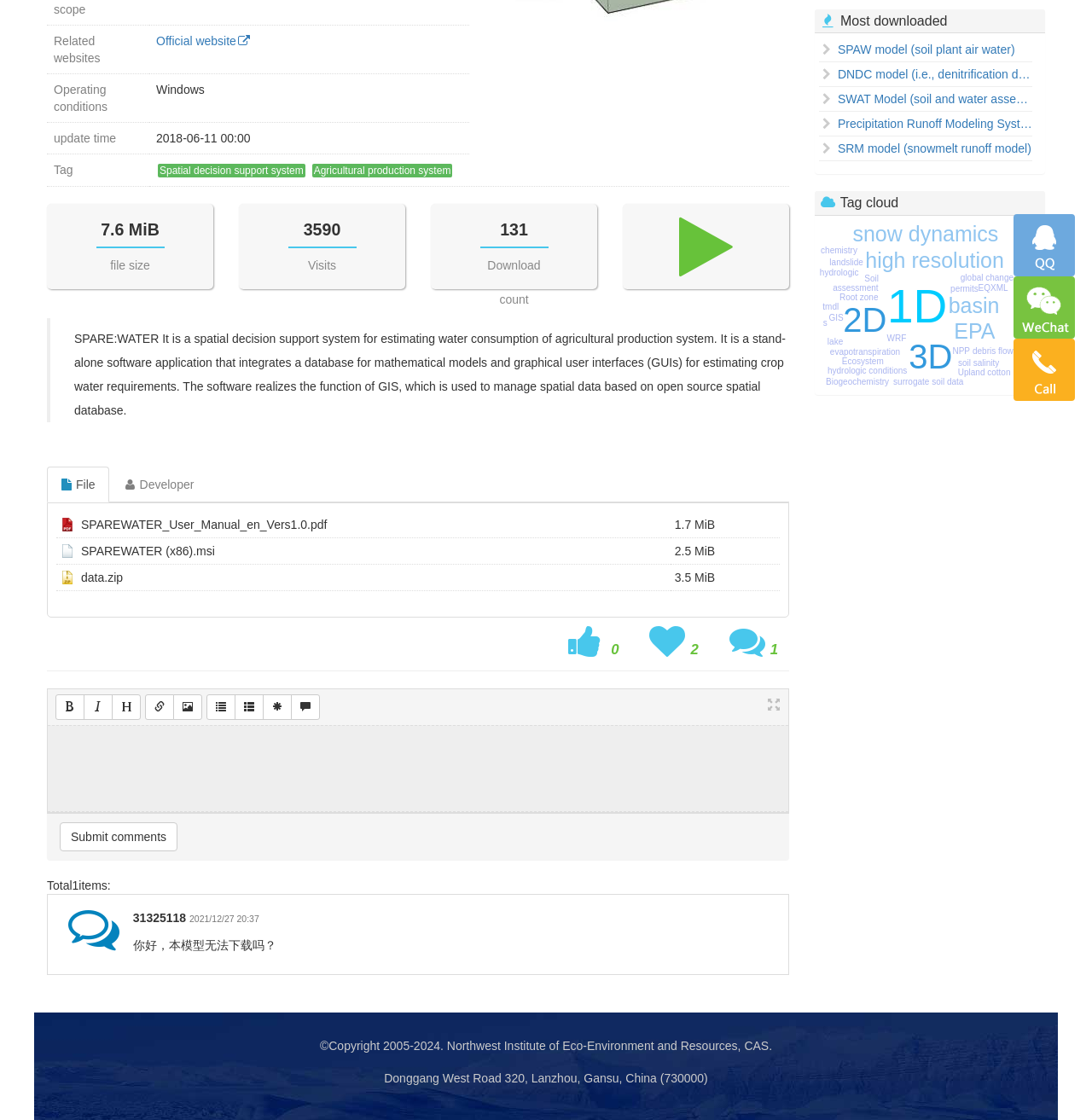Please find the bounding box coordinates (top-left x, top-left y, bottom-right x, bottom-right y) in the screenshot for the UI element described as follows: Agricultural production system

[0.284, 0.145, 0.416, 0.158]